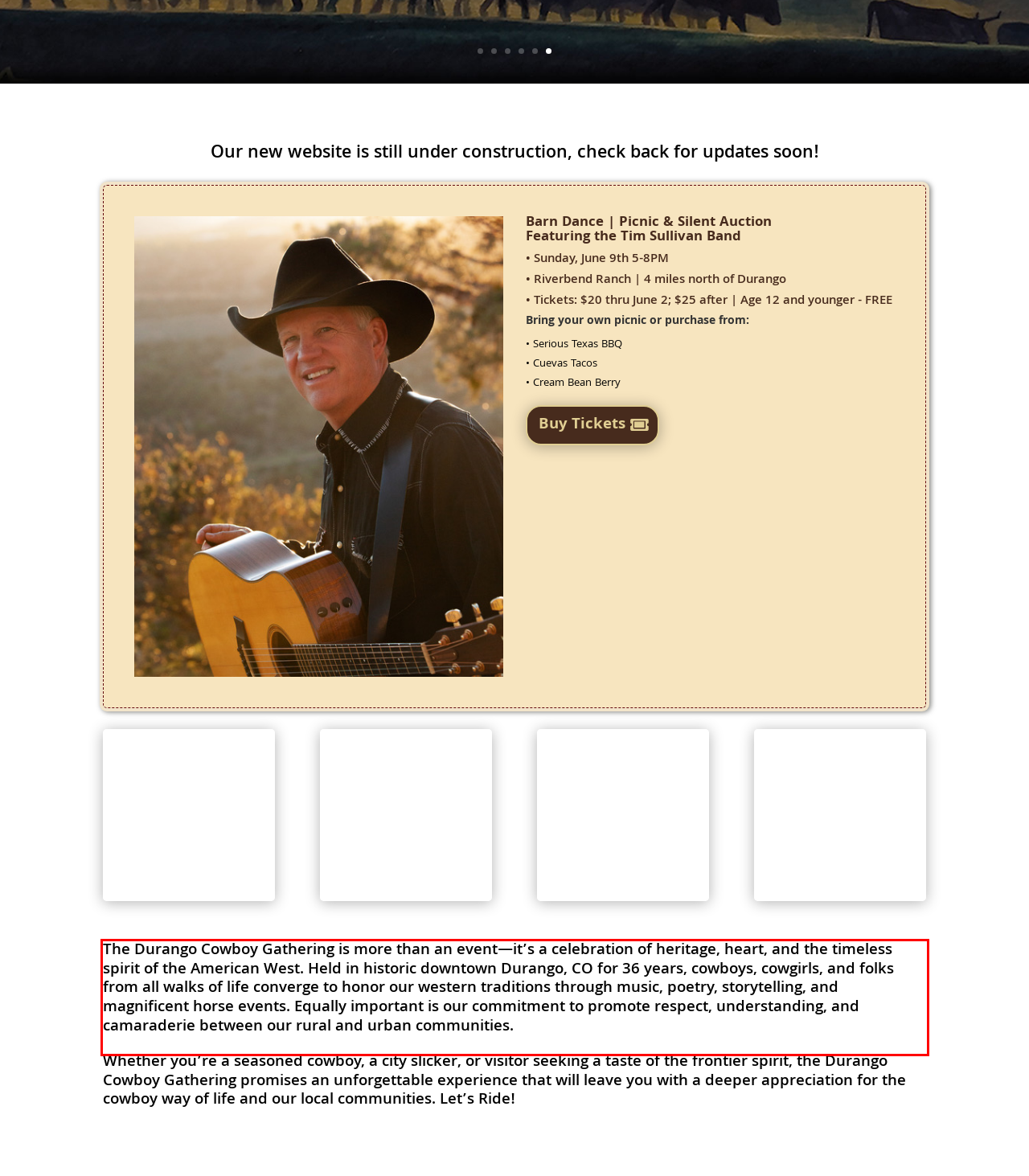Please analyze the screenshot of a webpage and extract the text content within the red bounding box using OCR.

The Durango Cowboy Gathering is more than an event—it’s a celebration of heritage, heart, and the timeless spirit of the American West. Held in historic downtown Durango, CO for 36 years, cowboys, cowgirls, and folks from all walks of life converge to honor our western traditions through music, poetry, storytelling, and magnificent horse events. Equally important is our commitment to promote respect, understanding, and camaraderie between our rural and urban communities.